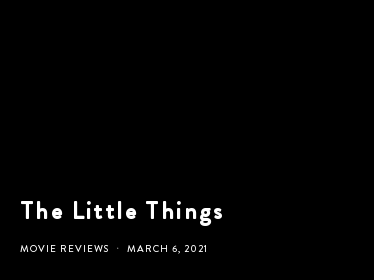Use a single word or phrase to answer this question: 
What is the date mentioned in the graphic?

MARCH 6, 2021